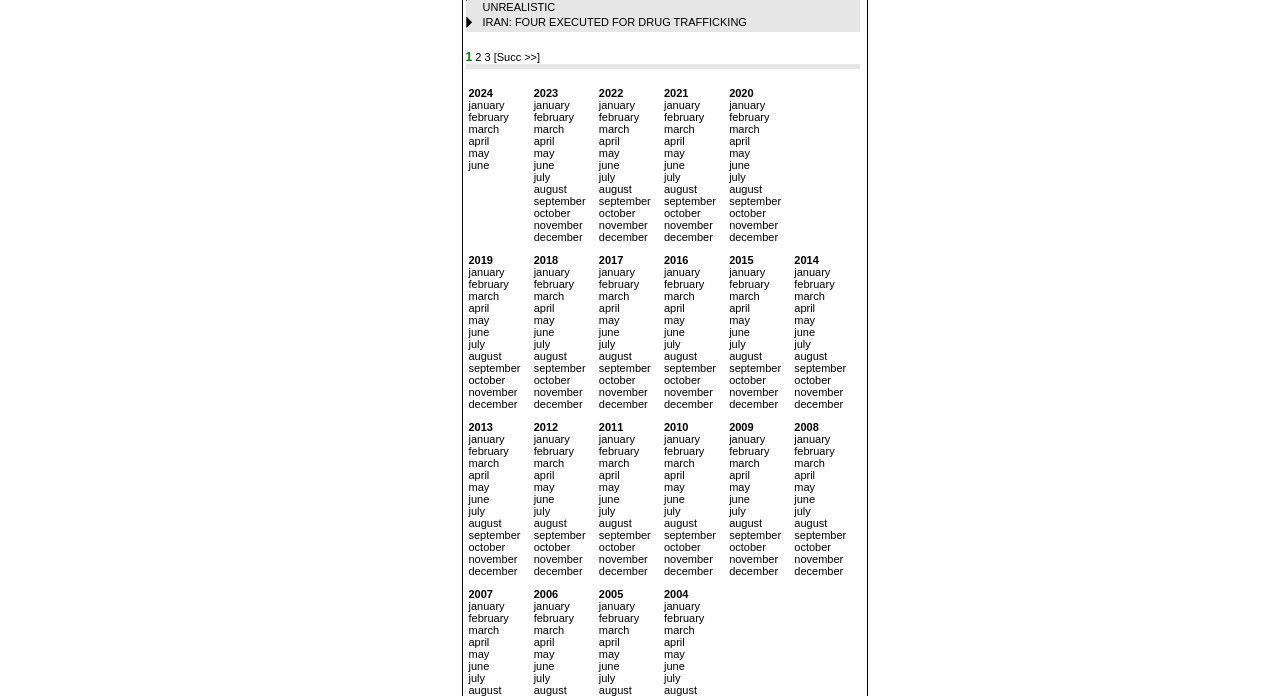Locate the bounding box coordinates of the clickable region to complete the following instruction: "Click on the link 'january'."

[0.366, 0.142, 0.394, 0.159]